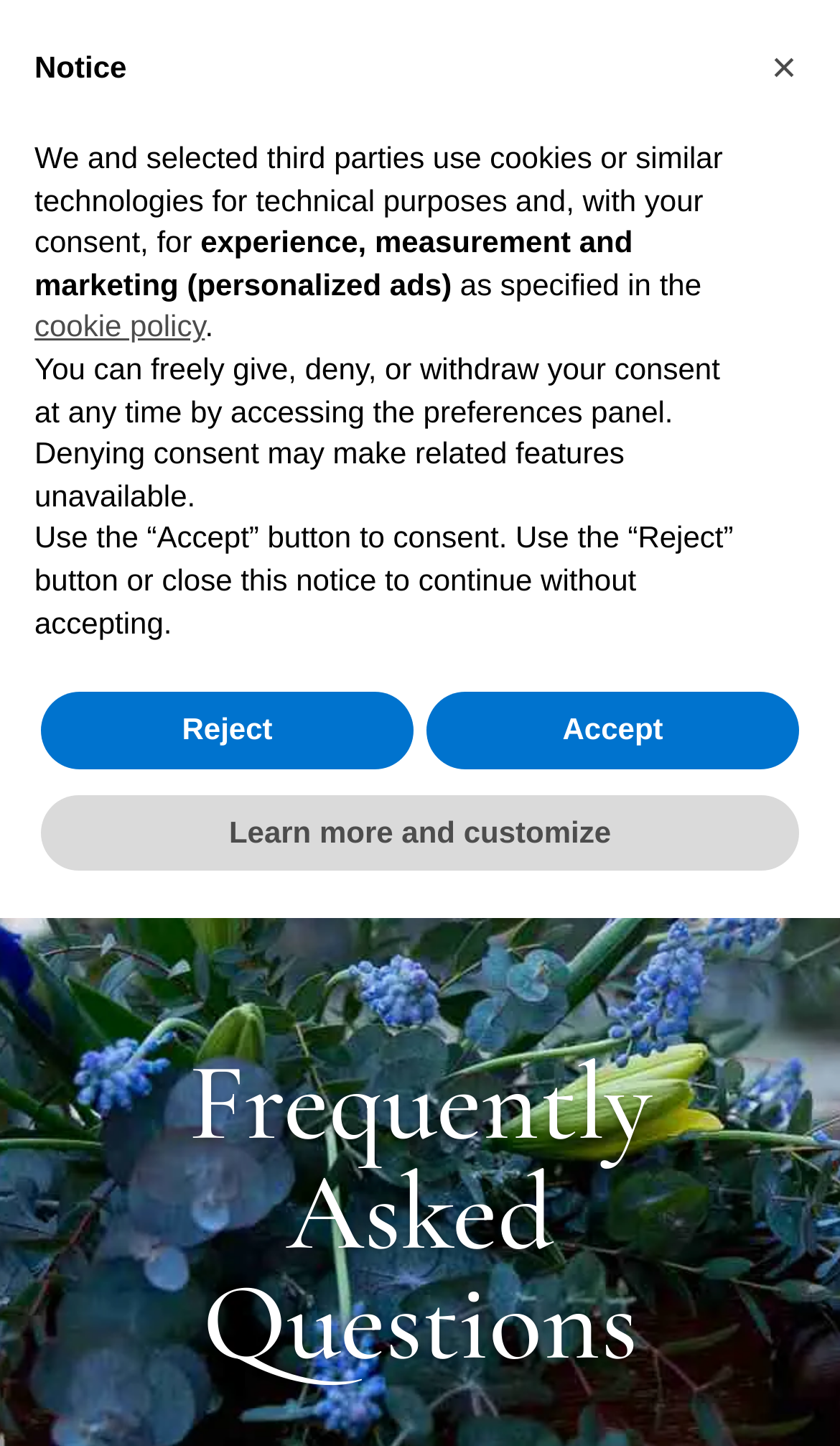What is the purpose of the search bar?
Using the details shown in the screenshot, provide a comprehensive answer to the question.

The search bar is located at the top of the webpage, and it is likely used to search for Frequently Asked Questions, as indicated by the heading 'Frequently Asked Questions' below the search bar.